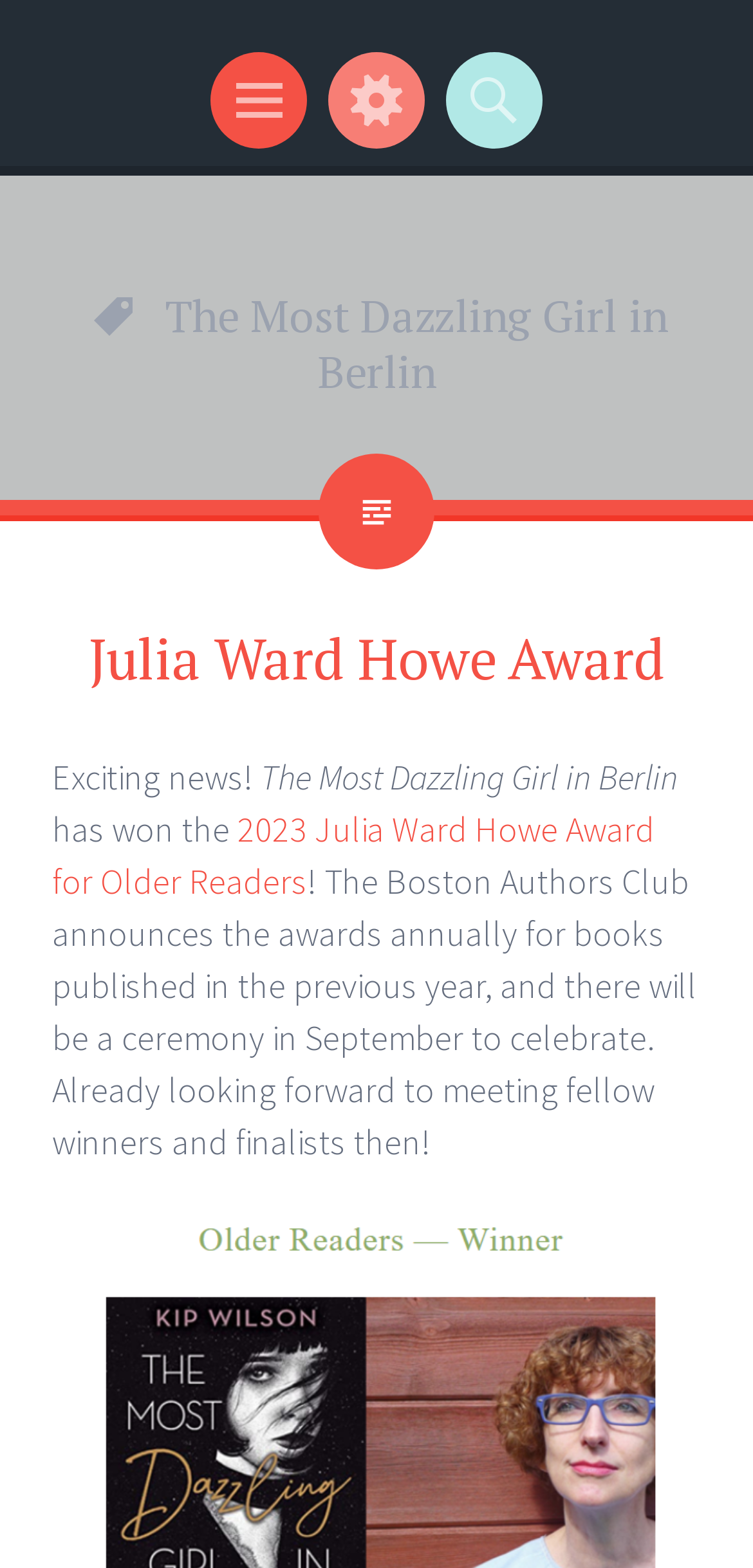What is the name of the award won by the book?
Please utilize the information in the image to give a detailed response to the question.

I found the answer by looking at the heading 'Julia Ward Howe Award' and the link '2023 Julia Ward Howe Award for Older Readers' which indicates that the book 'The Most Dazzling Girl in Berlin' has won this award.